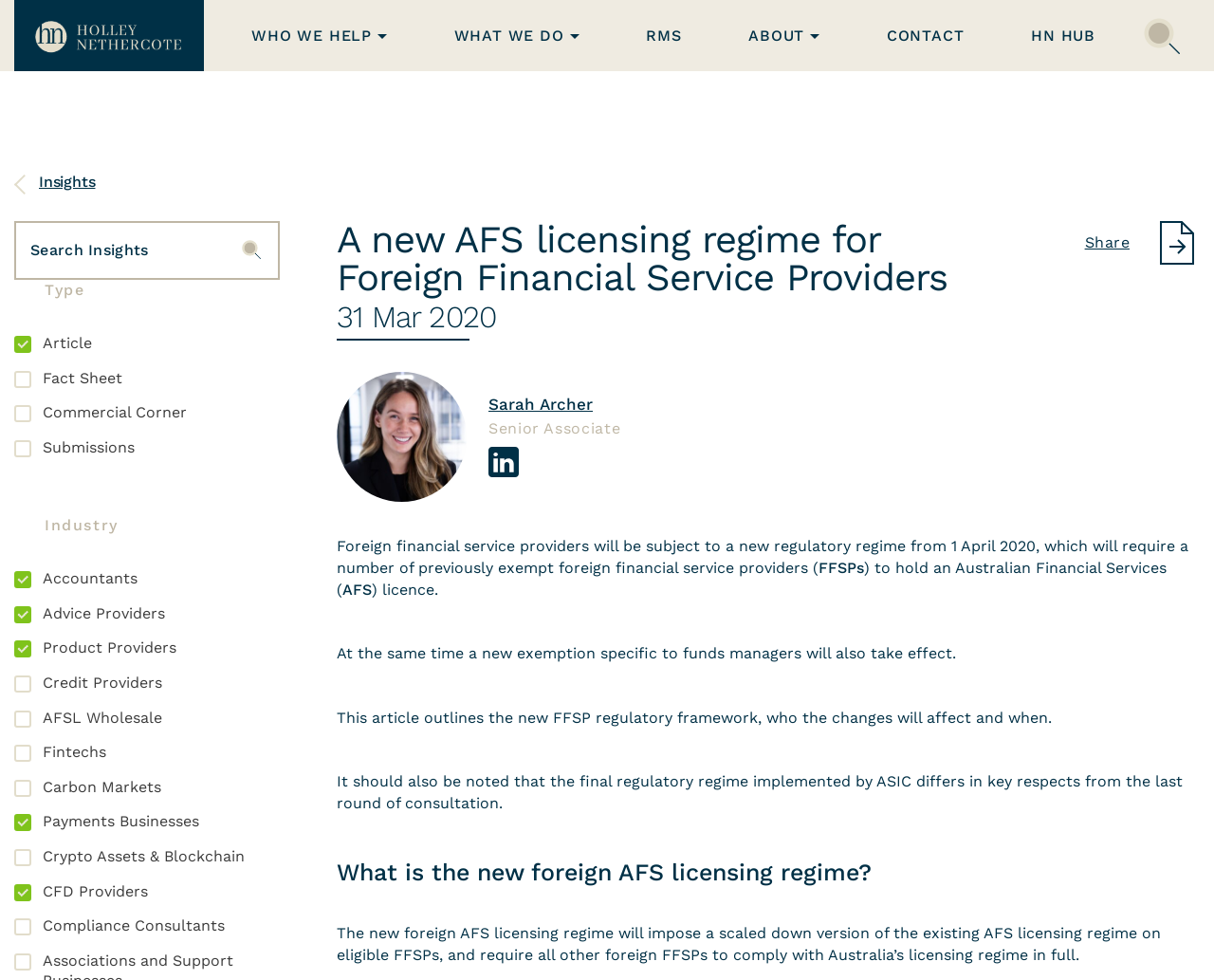Please specify the bounding box coordinates of the clickable region necessary for completing the following instruction: "Click on the Share link". The coordinates must consist of four float numbers between 0 and 1, i.e., [left, top, right, bottom].

[0.893, 0.225, 0.988, 0.274]